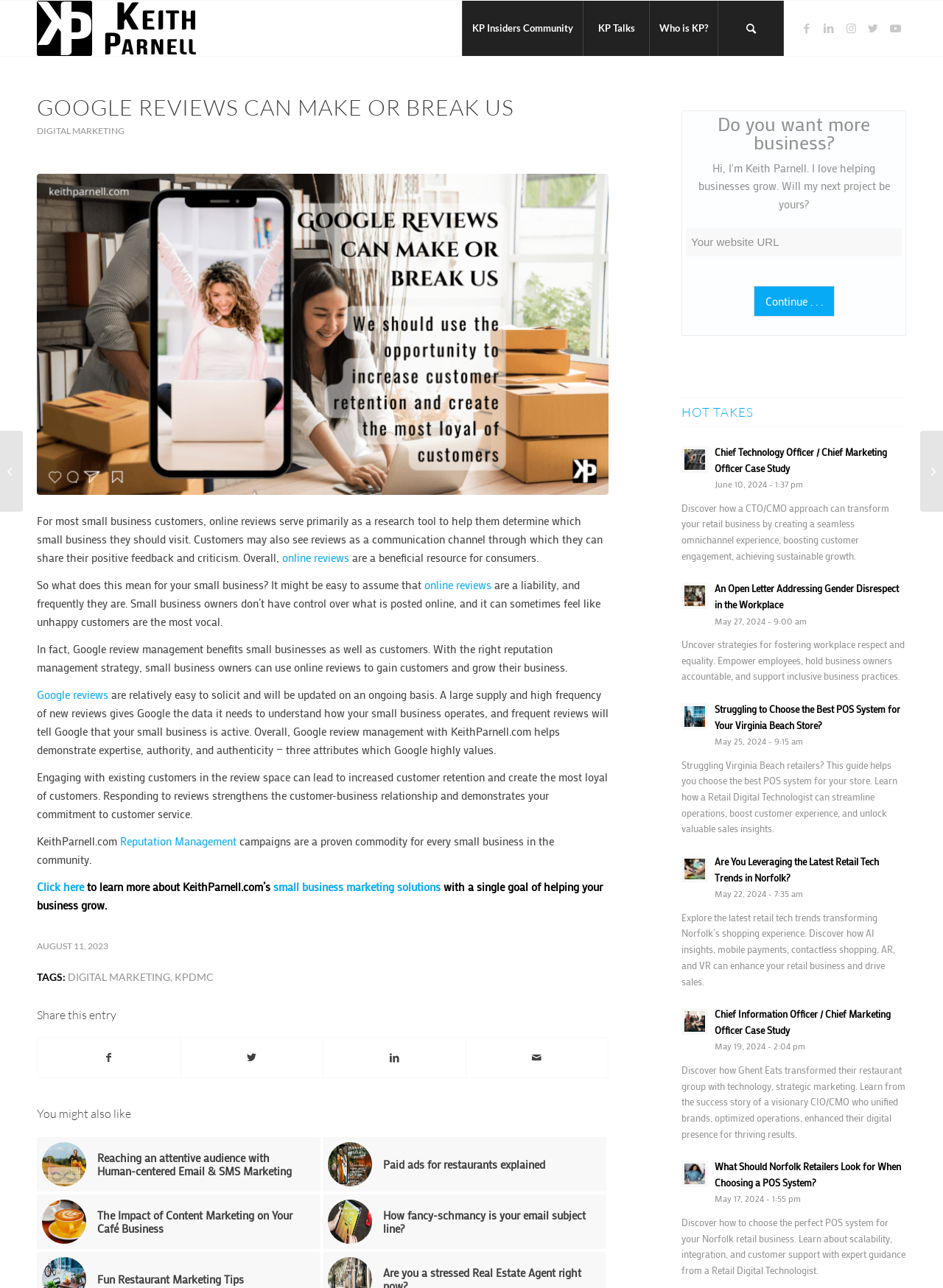What is the purpose of responding to reviews?
We need a detailed and exhaustive answer to the question. Please elaborate.

I found the purpose of responding to reviews by reading the article, which states that 'Responding to reviews strengthens the customer-business relationship and demonstrates your commitment to customer service'.